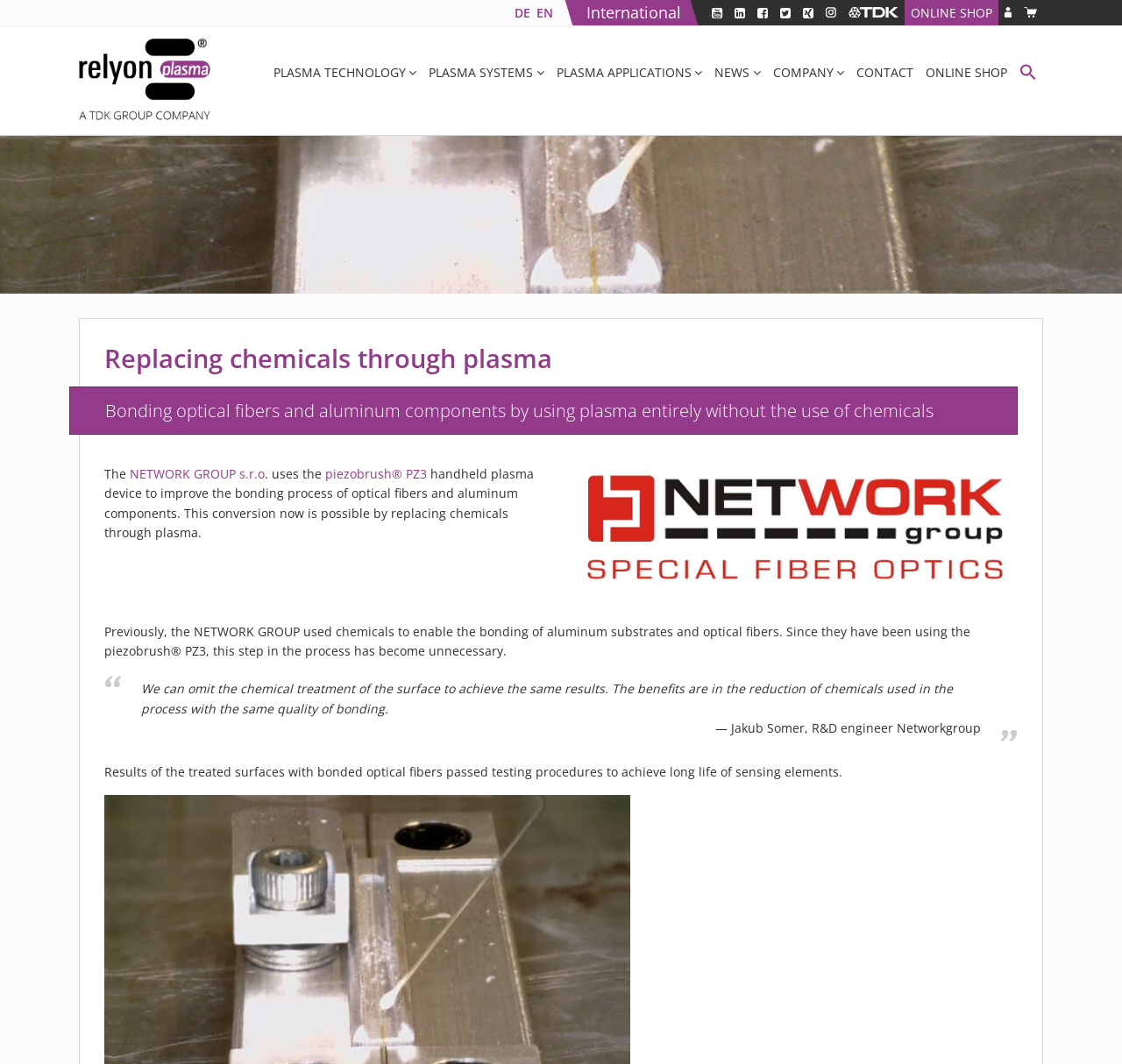What is the company name of the logo on the top left?
Answer briefly with a single word or phrase based on the image.

relyon plasma GmbH